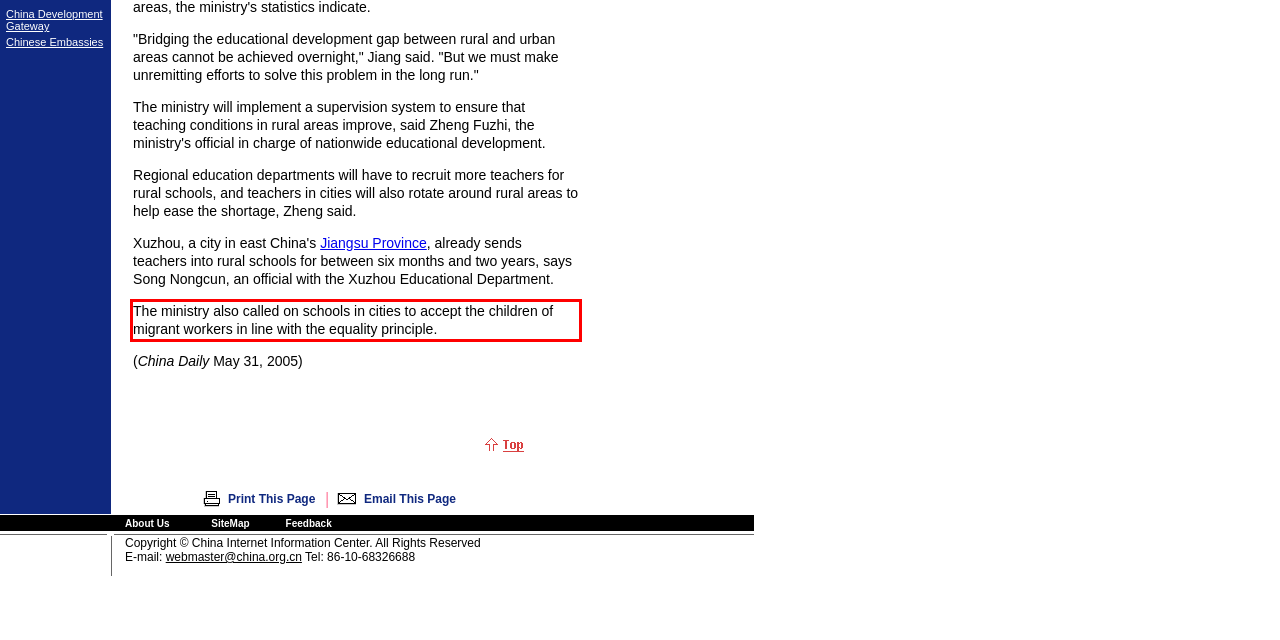Please take the screenshot of the webpage, find the red bounding box, and generate the text content that is within this red bounding box.

The ministry also called on schools in cities to accept the children of migrant workers in line with the equality principle.